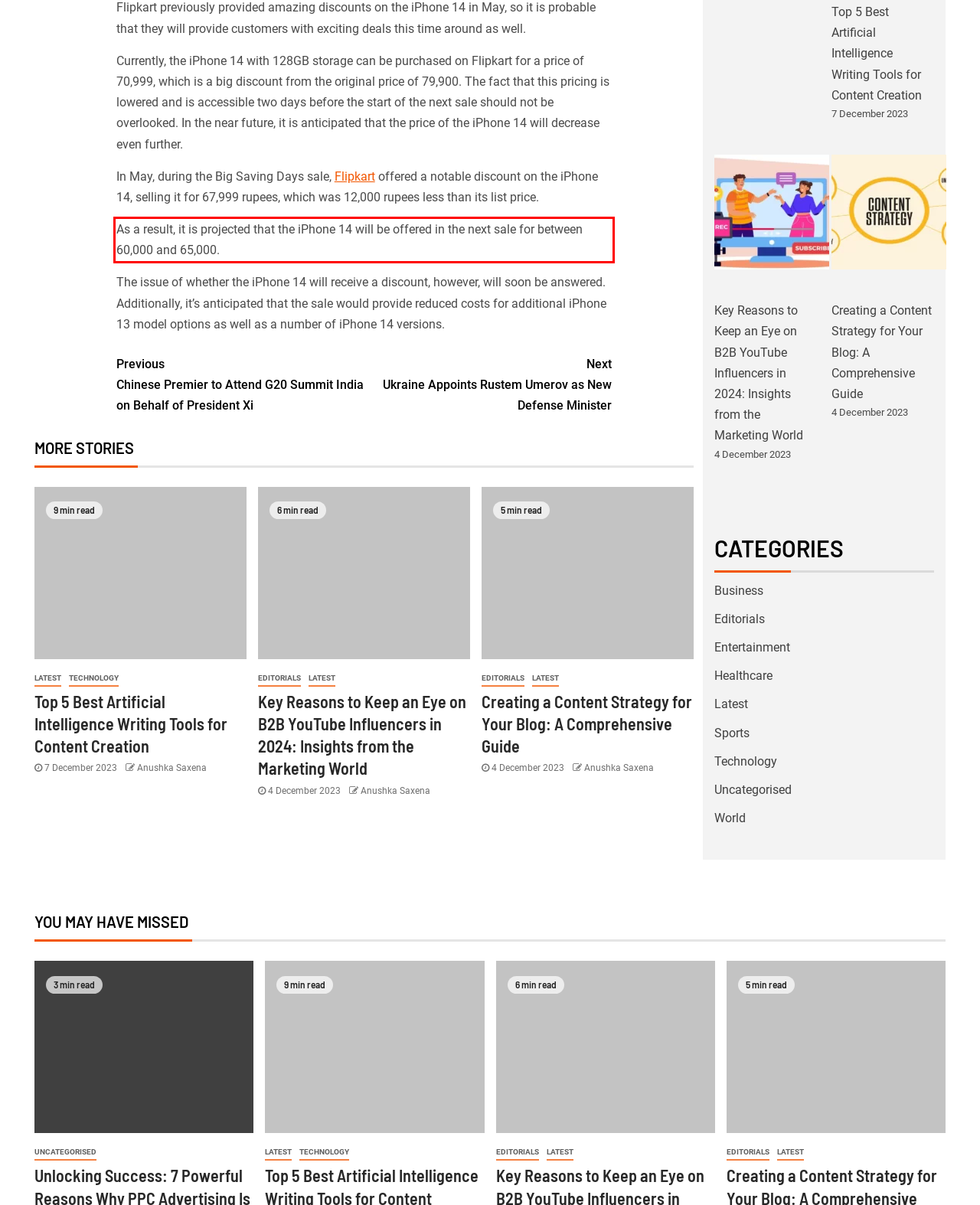You have a screenshot of a webpage with a UI element highlighted by a red bounding box. Use OCR to obtain the text within this highlighted area.

As a result, it is projected that the iPhone 14 will be offered in the next sale for between 60,000 and 65,000.